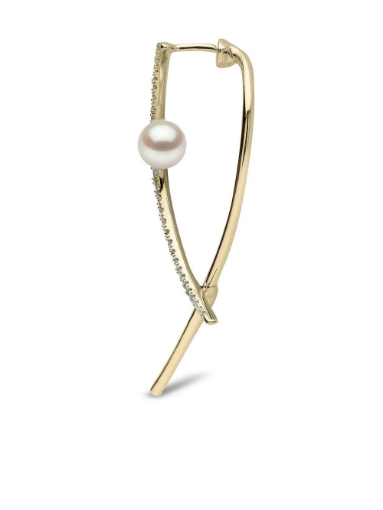What type of pearl is used in the earrings?
Answer the question with a single word or phrase, referring to the image.

Akoya pearl